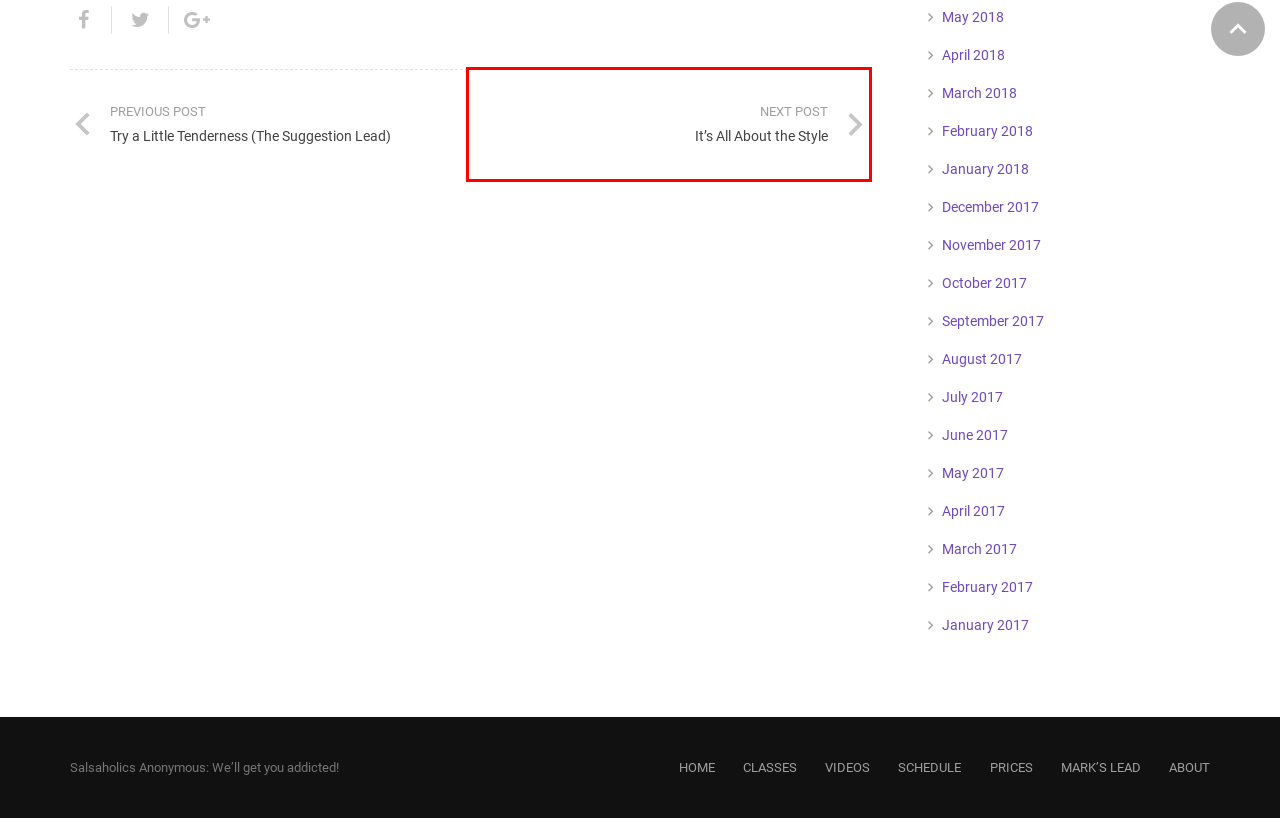You are provided with a screenshot of a webpage containing a red rectangle bounding box. Identify the webpage description that best matches the new webpage after the element in the bounding box is clicked. Here are the potential descriptions:
A. 2018  May
B. 2017  December
C. 2017  April
D. 2017  February
E. 2017  January
F. It’s All About the Style
G. 2017  May
H. 2017  July

F